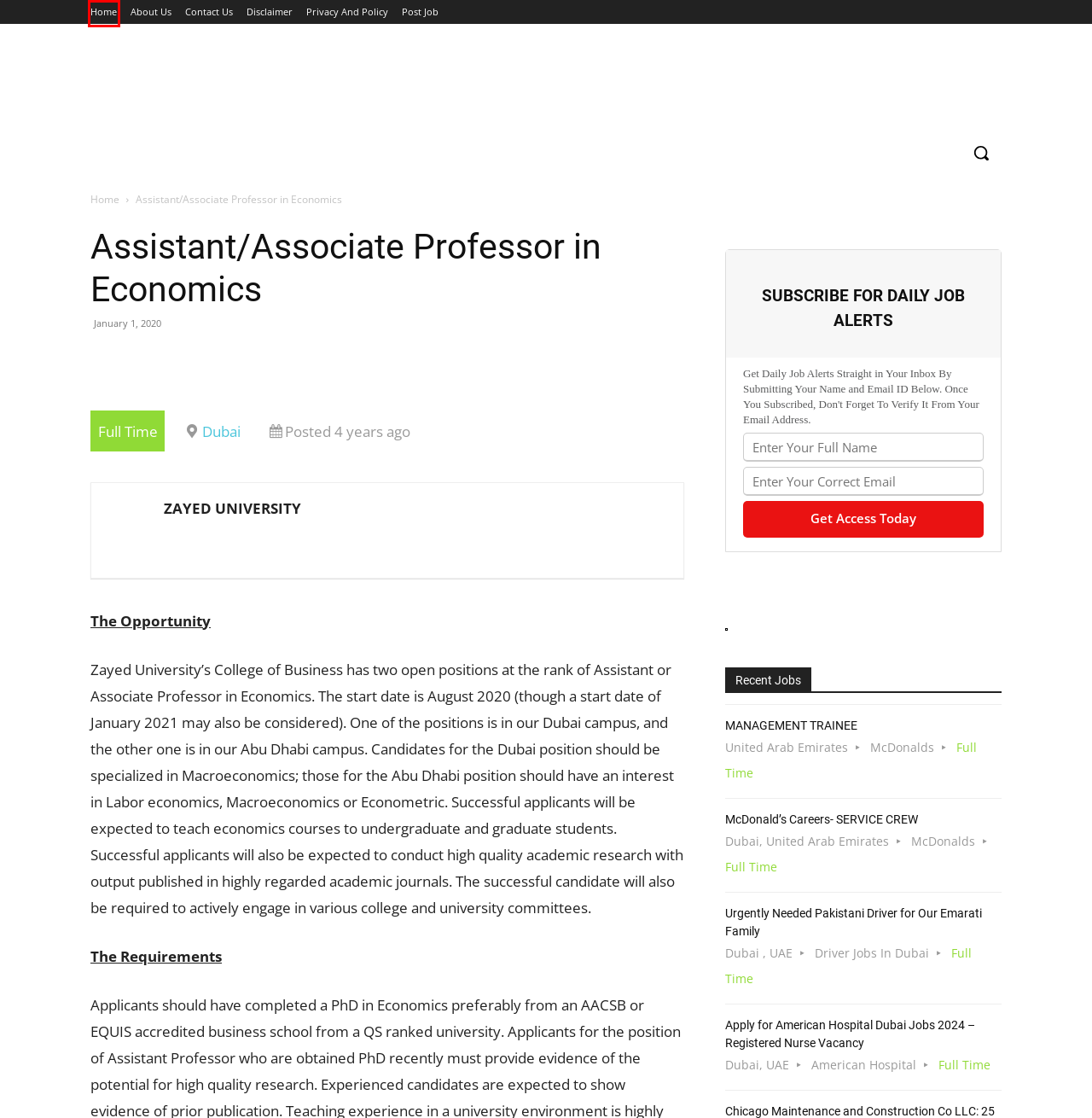A screenshot of a webpage is given with a red bounding box around a UI element. Choose the description that best matches the new webpage shown after clicking the element within the red bounding box. Here are the candidates:
A. Jobs by Companies - GCCRecruitments
B. Urgently Needed Pakistani Driver for Our Emarati Family - GCCRecruitments
C. GCCRecruitments | Guide to Finding Jobs in Dubai & Middle East
D. Walk in Interview in Dubai Today & Tomorrow UAE: June 2024 - GCCRecruitments
E. McDonald’s Careers- SERVICE CREW - GCCRecruitments
F. About Us - GCCRecruitments.com
G. Apply for American Hospital Dubai Jobs 2024 – Registered Nurse Vacancy - GCCRecruitments
H. Contact Us - GCCRecruitments.com

C